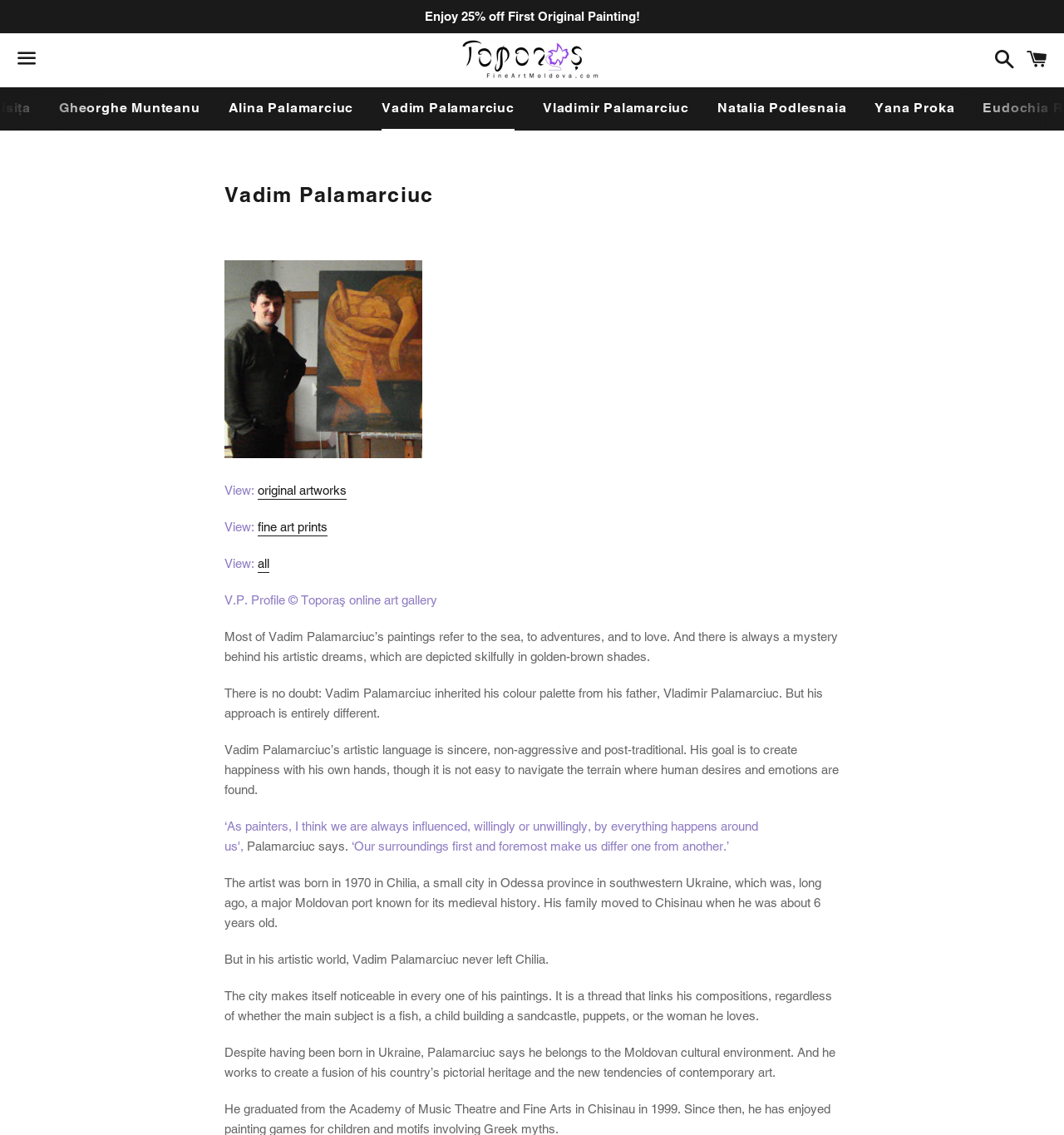Bounding box coordinates are given in the format (top-left x, top-left y, bottom-right x, bottom-right y). All values should be floating point numbers between 0 and 1. Provide the bounding box coordinate for the UI element described as: Vladimir Palamarciuc

[0.498, 0.077, 0.659, 0.114]